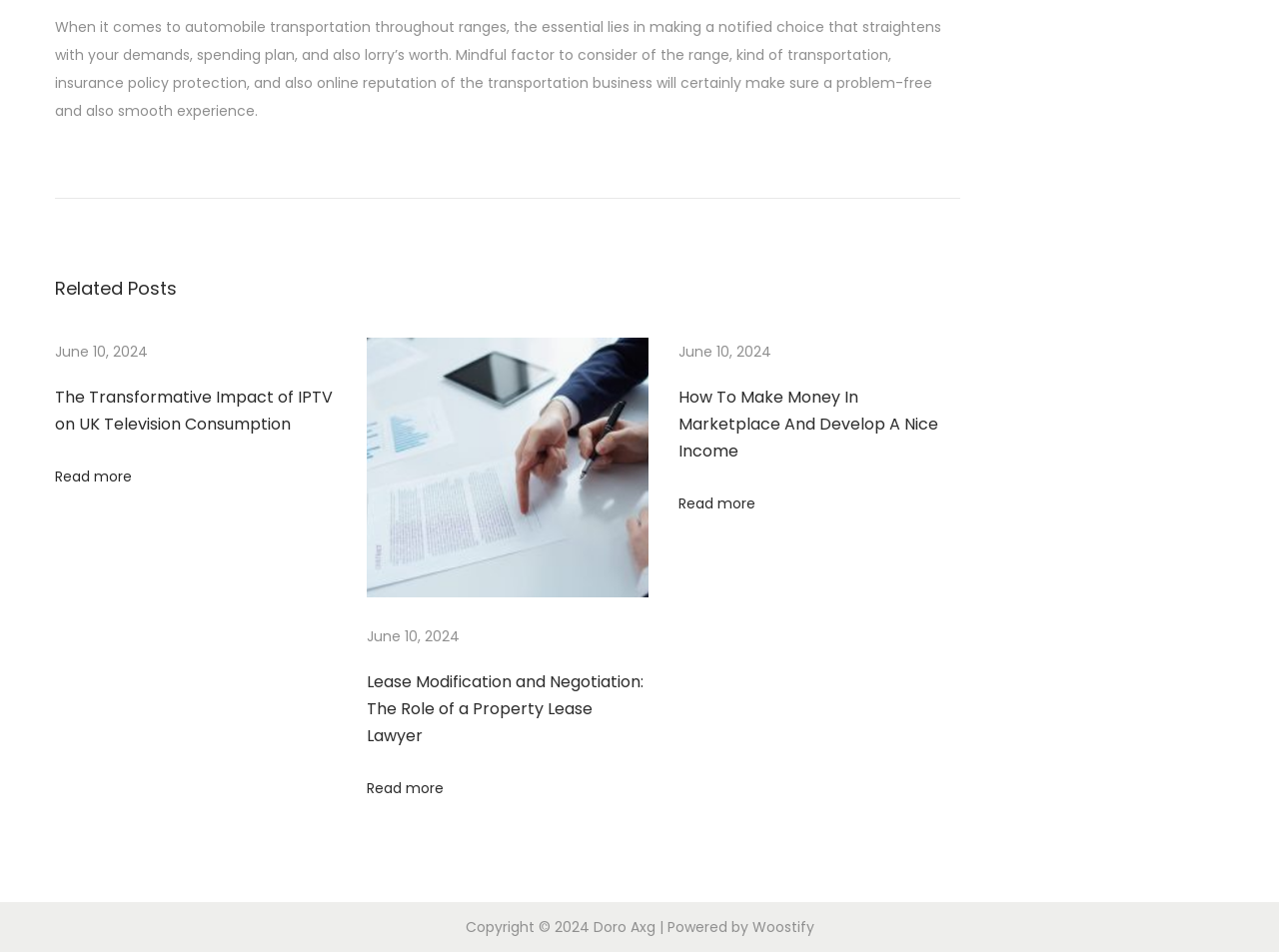How many related posts are there?
Please answer the question as detailed as possible based on the image.

I counted the number of heading elements with links below the 'Related Posts' heading, and found three related posts.